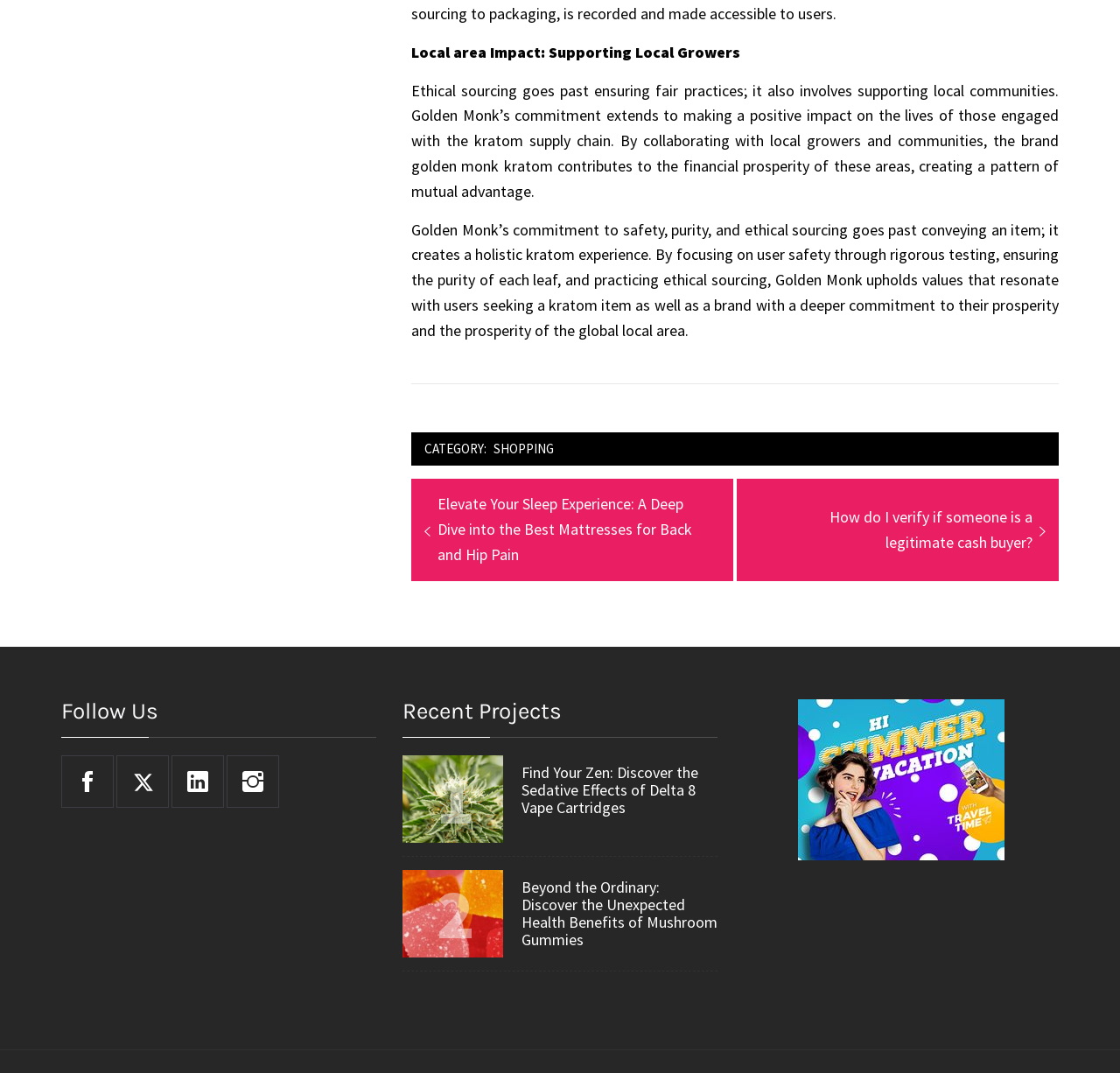What is the title of the previous post?
Provide a detailed and extensive answer to the question.

The previous post link is present in the 'Post navigation' section, and its title is 'Elevate Your Sleep Experience: A Deep Dive into the Best Mattresses for Back and Hip Pain'.